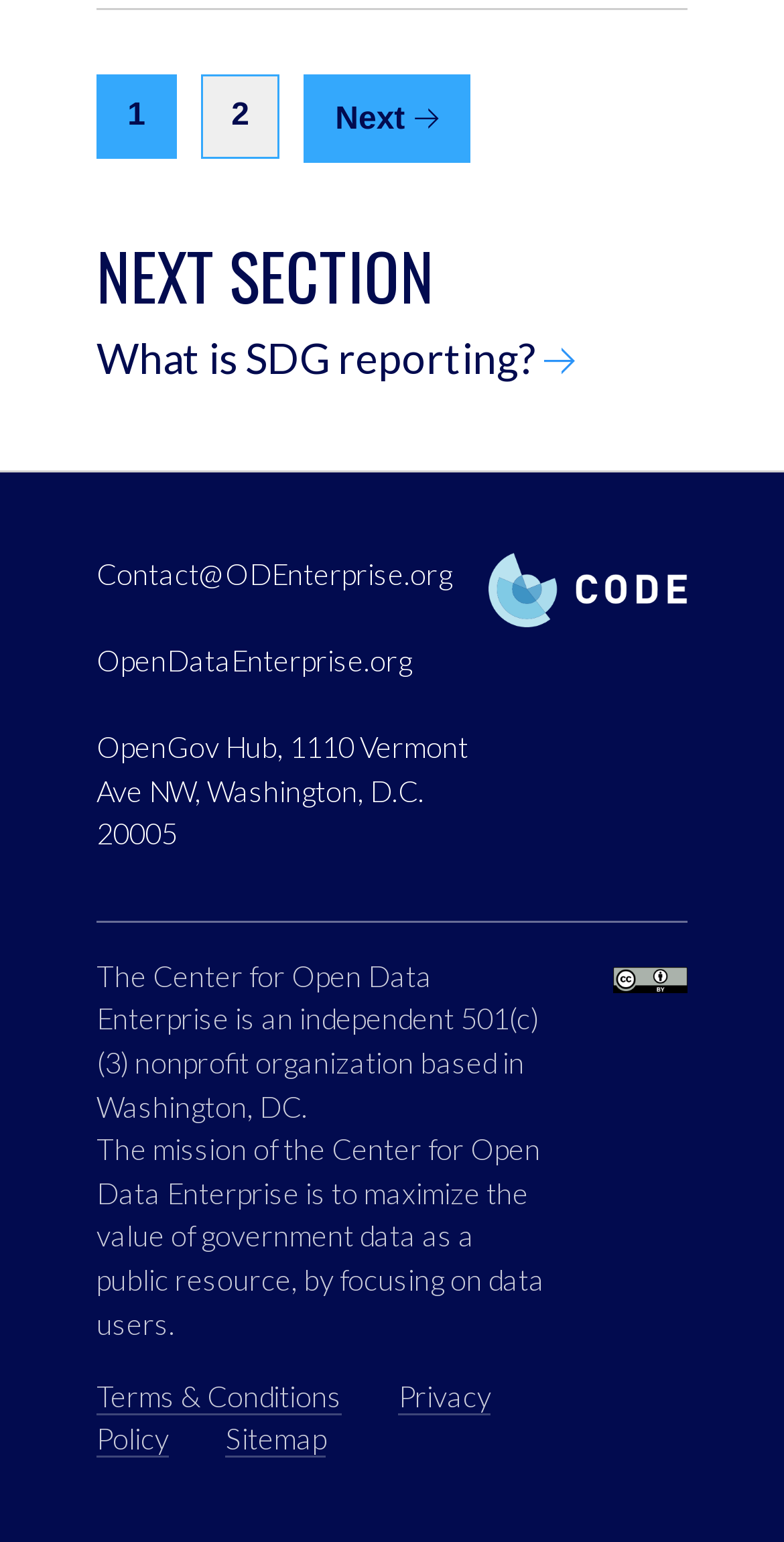Determine the bounding box coordinates of the region I should click to achieve the following instruction: "Go to page 1 of results". Ensure the bounding box coordinates are four float numbers between 0 and 1, i.e., [left, top, right, bottom].

[0.123, 0.048, 0.225, 0.103]